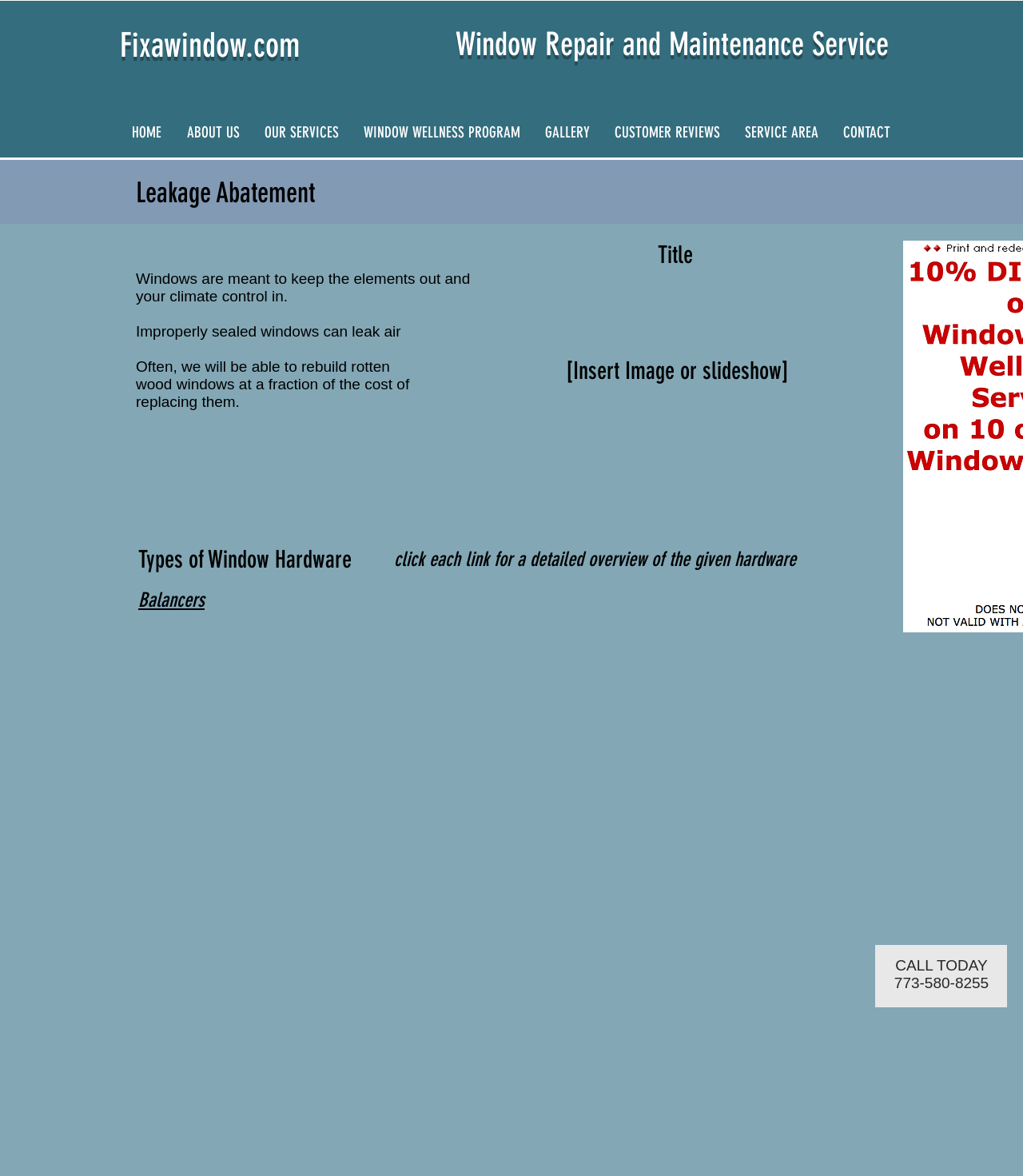Please identify the bounding box coordinates for the region that you need to click to follow this instruction: "Call the phone number".

[0.874, 0.829, 0.967, 0.843]